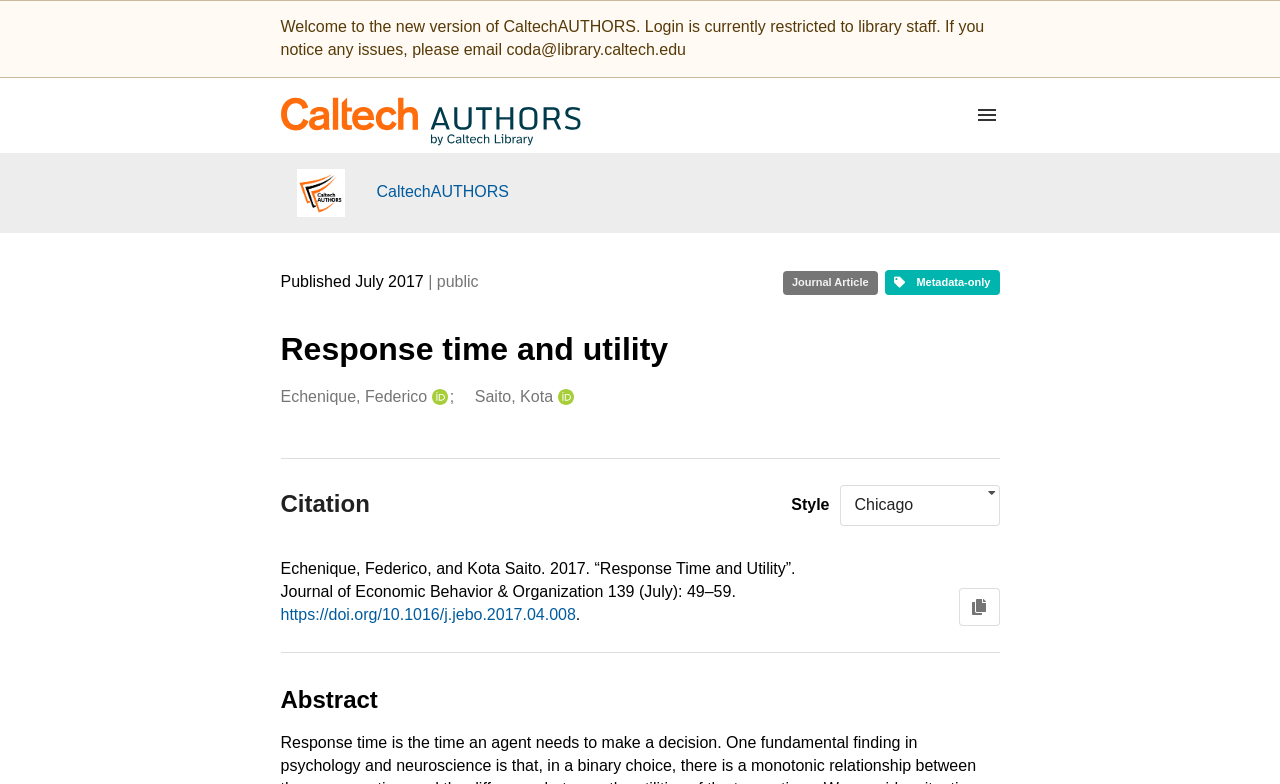Generate a thorough description of the webpage.

The webpage is about a research article titled "Response time and utility" by authors Federico Echenique and Kota Saito. At the top left, there is a "Skip to main" link. Below it, a welcome message is displayed, stating that the website is currently restricted to library staff and providing an email address for reporting issues.

To the right of the welcome message, there is a "CaltechAUTHORS" link with an accompanying image. Next to it, a "Menu" button is located, which has a popup menu.

The main content of the webpage is divided into several sections. The first section displays the publication date and version number, indicating that the article was published in July 2017. Below it, the resource type is specified as a "Journal Article", and the access status is marked as "Metadata-only".

The next section displays the record title and creators, with the title "Response time and utility" in a heading. The creators and contributors are listed, including Federico Echenique and Kota Saito, with links to their ORCID profiles accompanied by ORCID icons.

The following section is dedicated to record citations, with a heading "Citation". A listbox allows users to select a citation style, with options including "Chicago". Below it, the full citation is displayed, including the authors, title, journal, and publication details. A "Copy to clipboard" button is located to the right.

Finally, an abstract section is displayed at the bottom of the webpage, with a heading "Abstract".